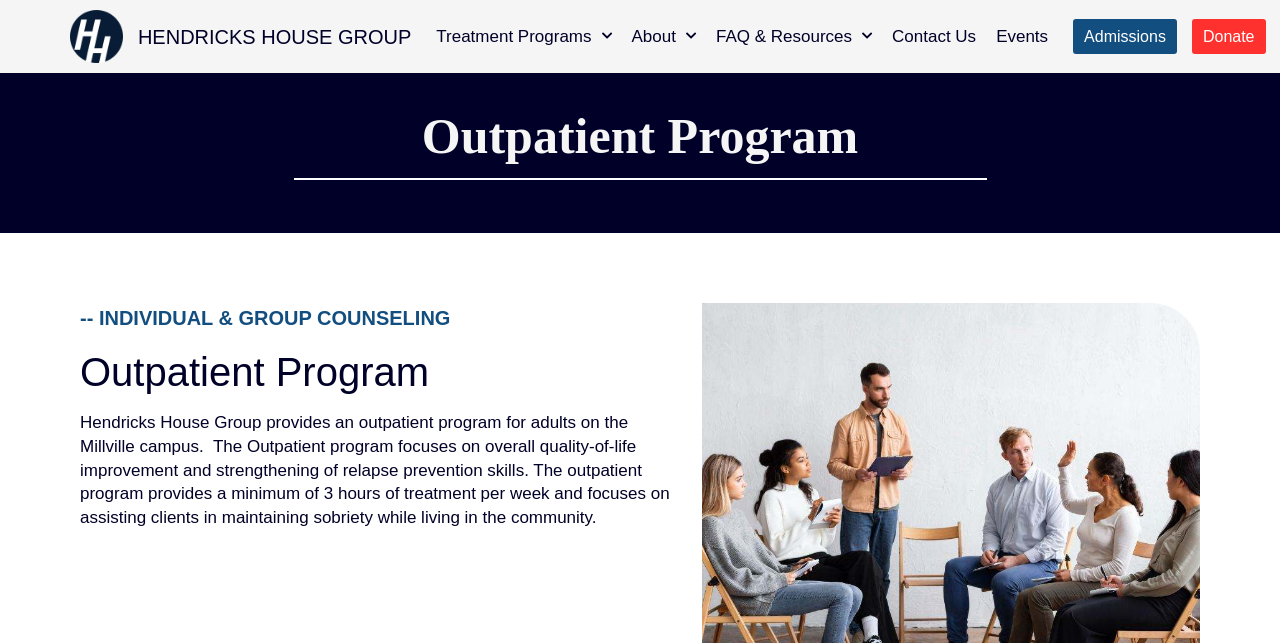Given the element description Hendricks House Group, predict the bounding box coordinates for the UI element in the webpage screenshot. The format should be (top-left x, top-left y, bottom-right x, bottom-right y), and the values should be between 0 and 1.

[0.108, 0.04, 0.321, 0.075]